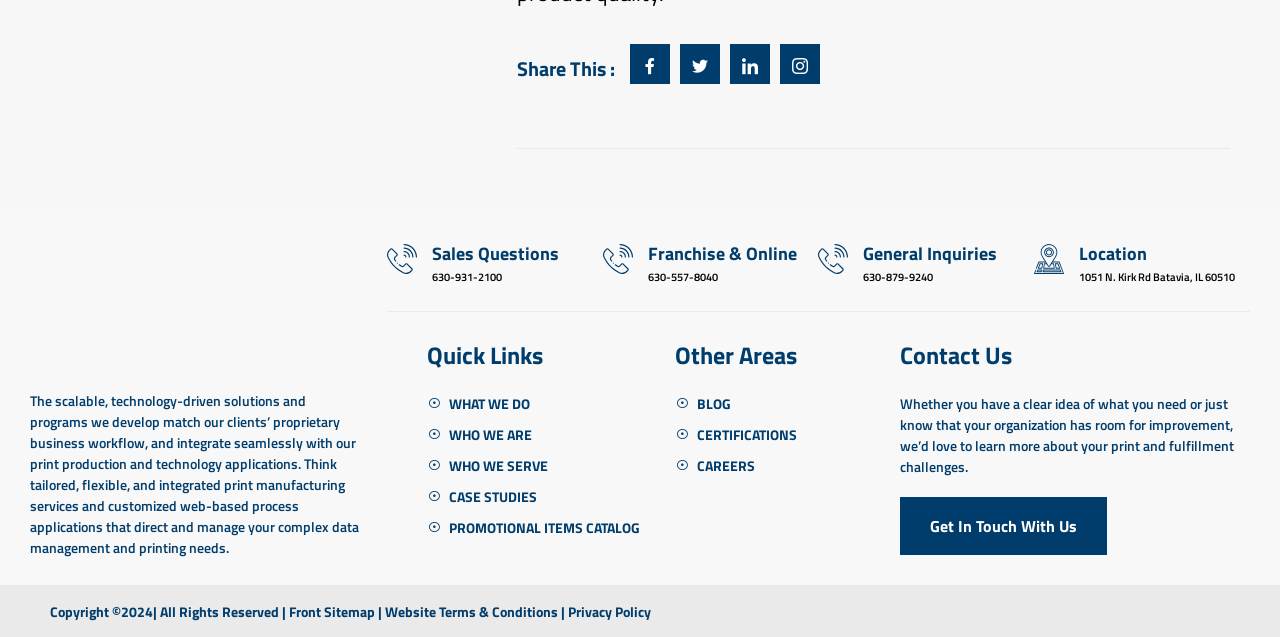Respond to the following query with just one word or a short phrase: 
What is the address of the location?

1051 N. Kirk Rd Batavia, IL 60510